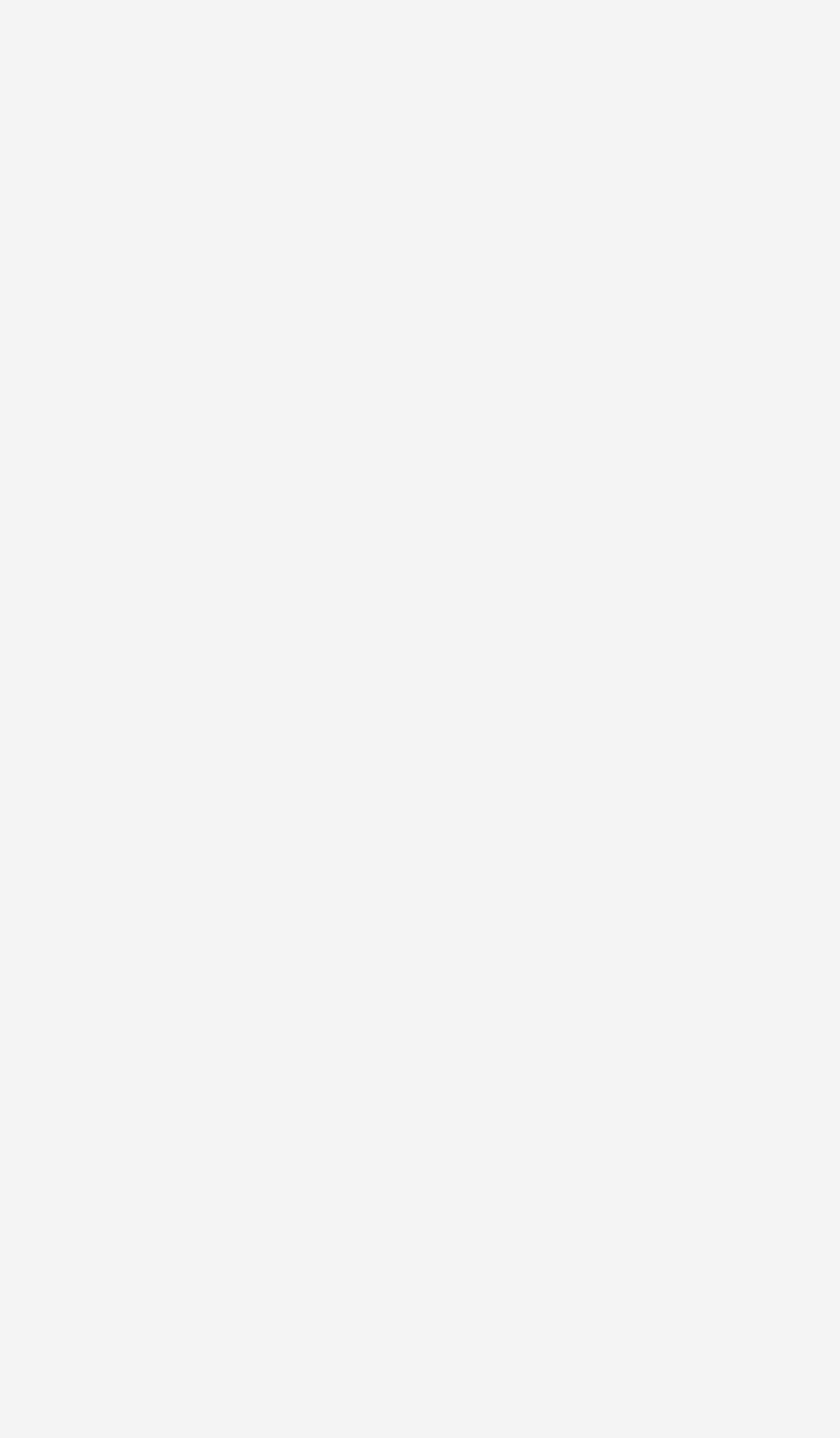How many links are under the 'CAREER' heading?
Based on the image, respond with a single word or phrase.

2